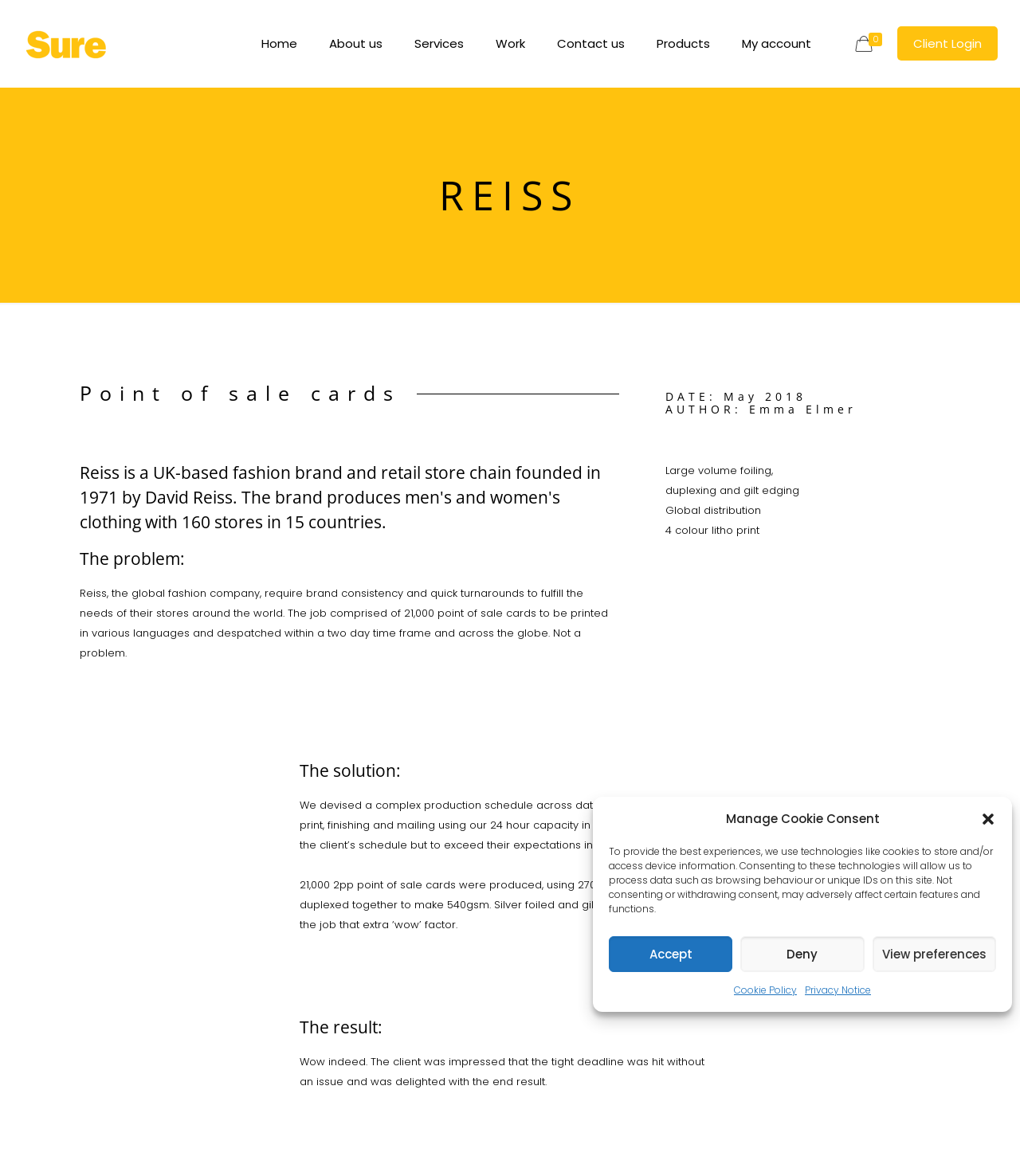What is the result of the production?
Based on the image, give a concise answer in the form of a single word or short phrase.

The client was impressed